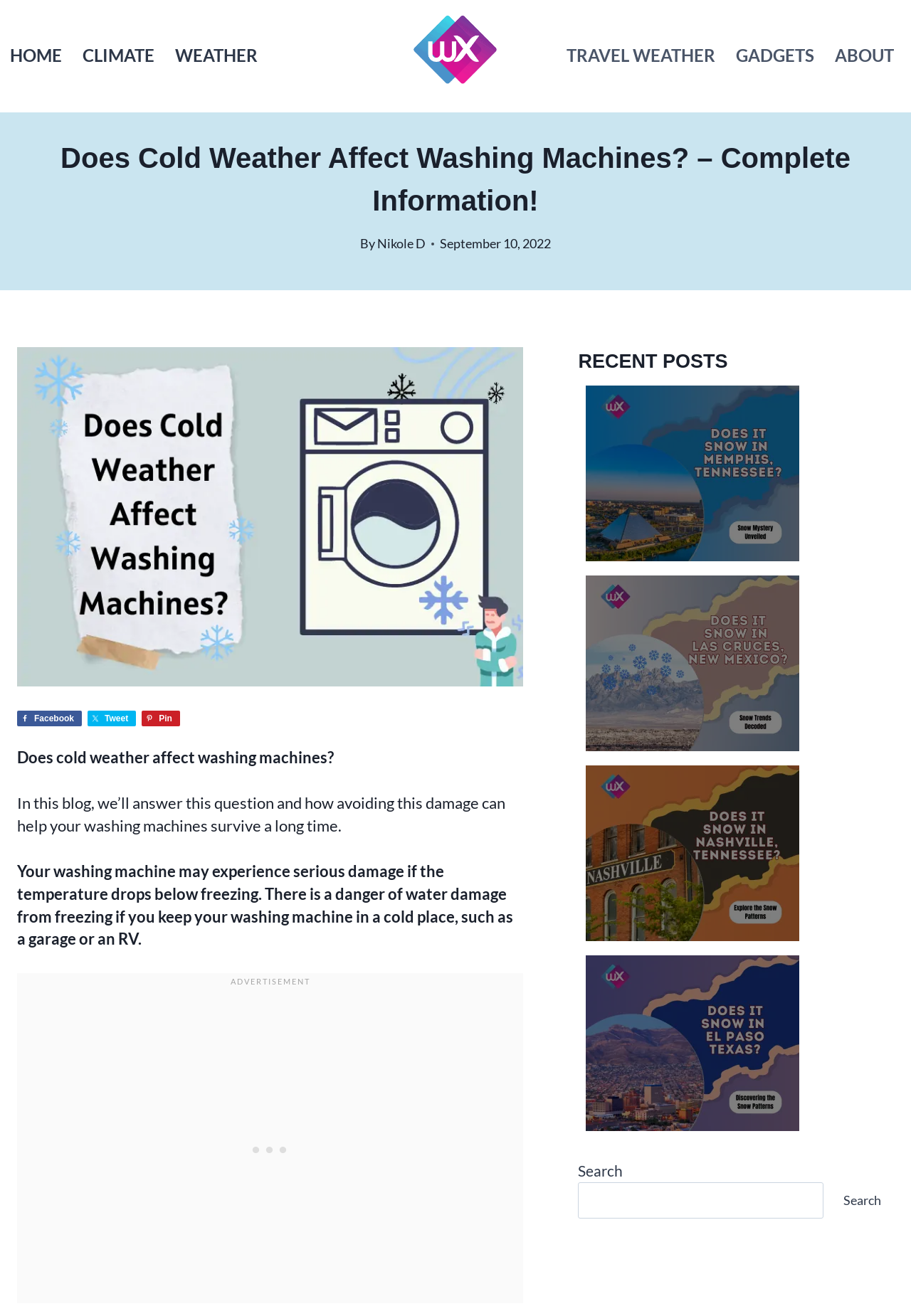With reference to the screenshot, provide a detailed response to the question below:
What is the date of publication of the article?

The date of publication of the article is mentioned in the timestamp 'September 10, 2022' which appears below the author's name.